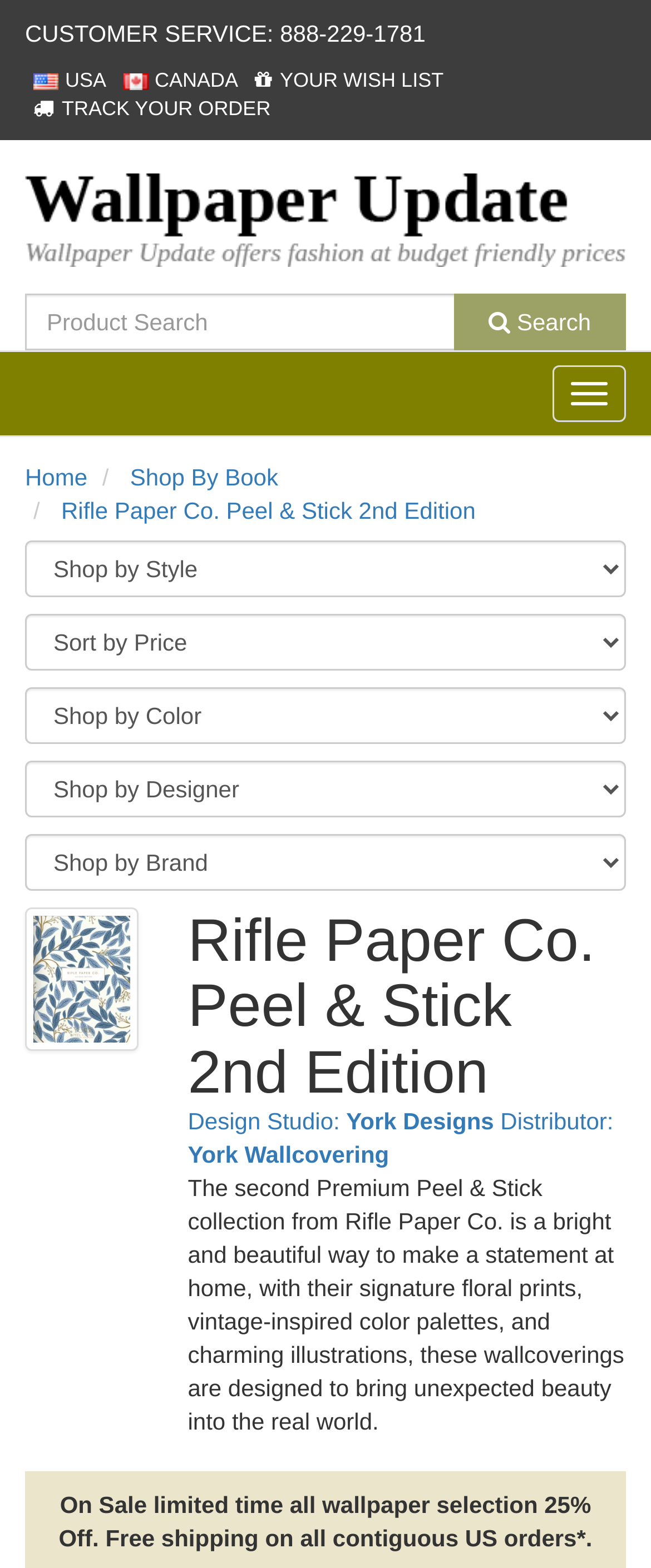Identify the bounding box coordinates of the element that should be clicked to fulfill this task: "Browse FOOD". The coordinates should be provided as four float numbers between 0 and 1, i.e., [left, top, right, bottom].

None